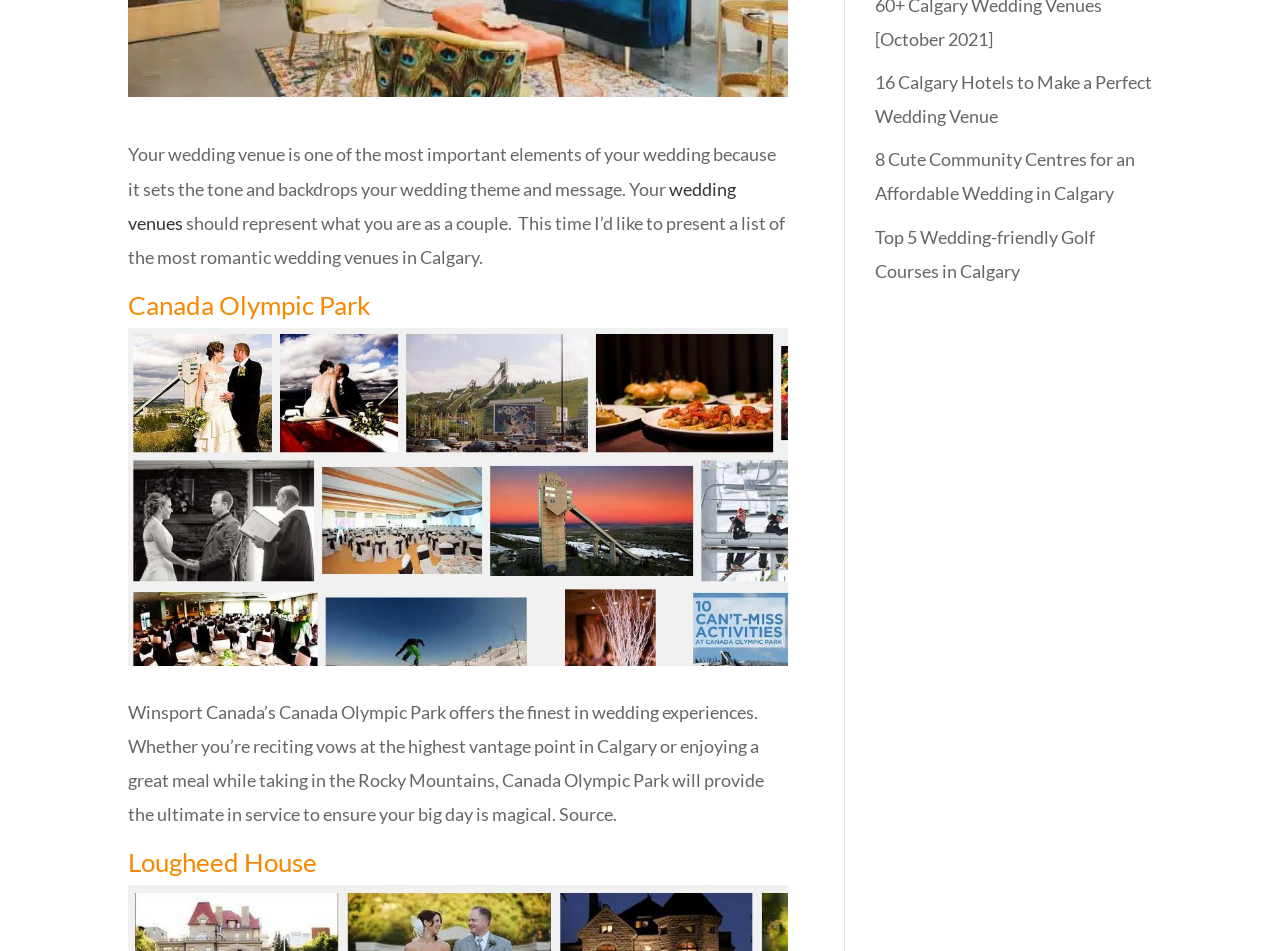Based on the provided description, "wedding venues", find the bounding box of the corresponding UI element in the screenshot.

[0.1, 0.187, 0.575, 0.246]